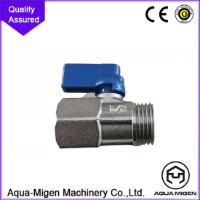What is the purpose of the valve?
Could you give a comprehensive explanation in response to this question?

The caption states that the product is ideal for various plumbing and fluid control applications, ensuring efficient flow regulation, which suggests that the primary purpose of the valve is to regulate the flow of fluids.